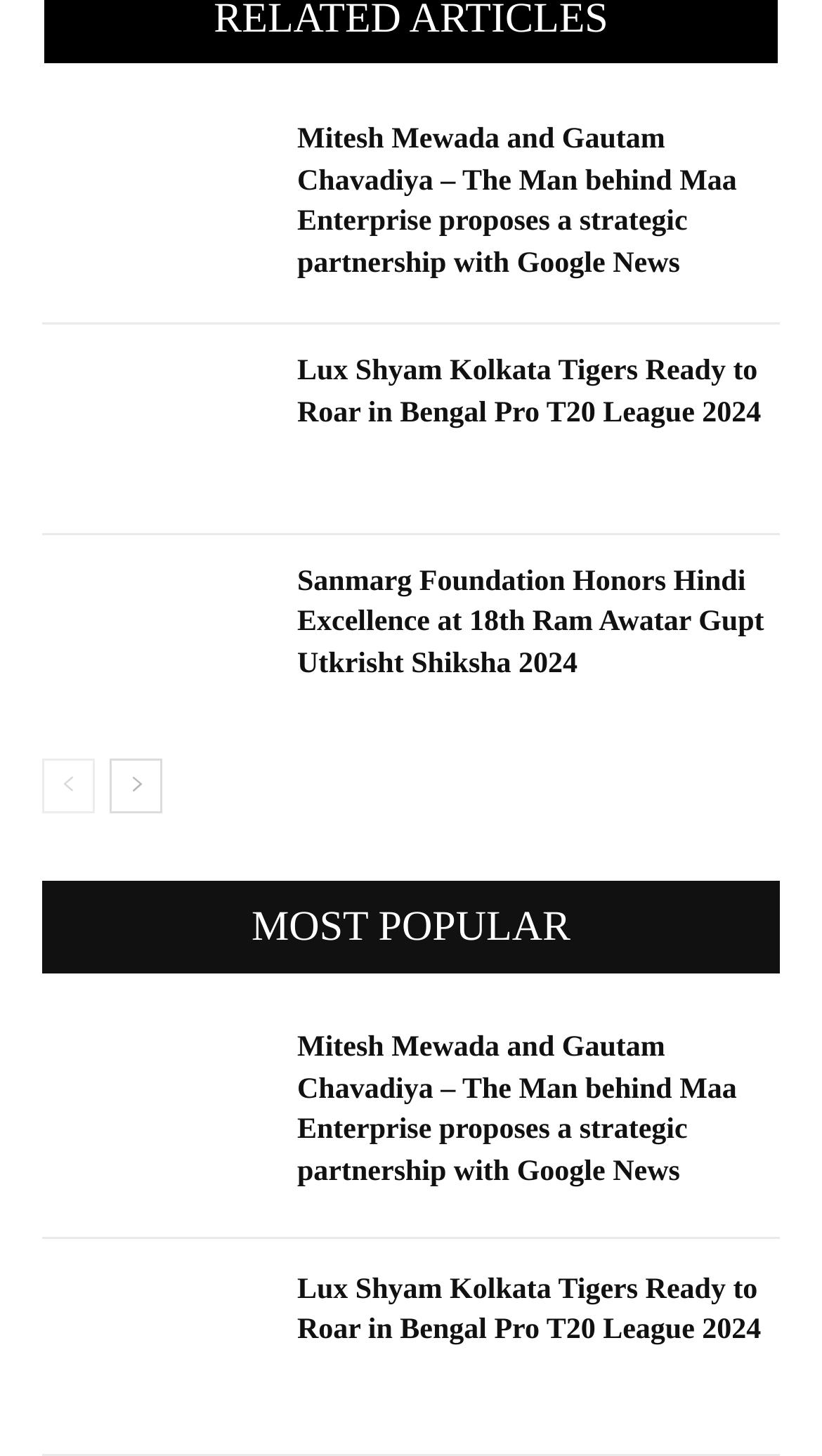Find the bounding box coordinates for the area that must be clicked to perform this action: "Click on the news article about Mitesh Mewada and Gautam Chavadiya".

[0.362, 0.082, 0.949, 0.196]